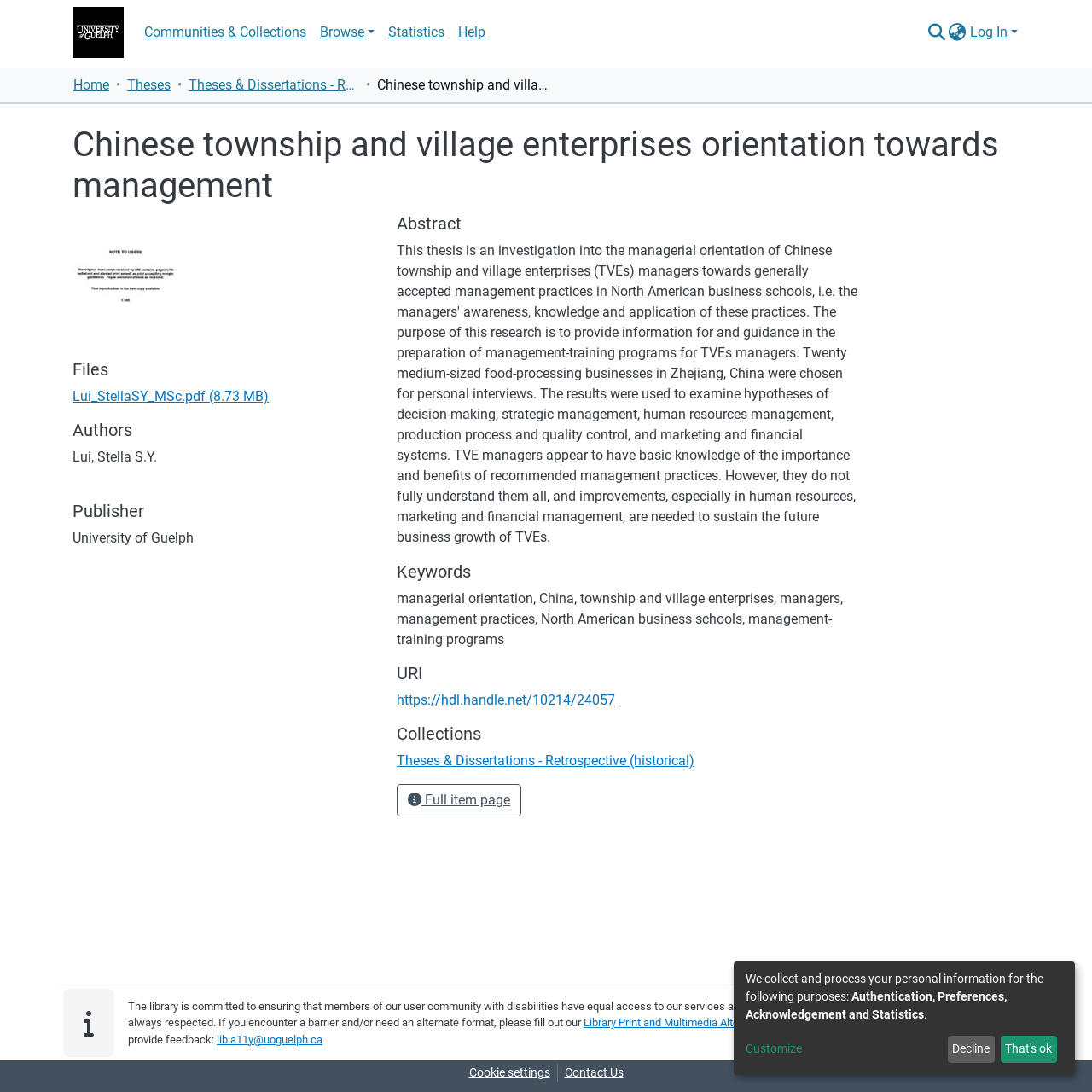Determine the bounding box coordinates of the element that should be clicked to execute the following command: "Browse communities and collections".

[0.126, 0.014, 0.287, 0.045]